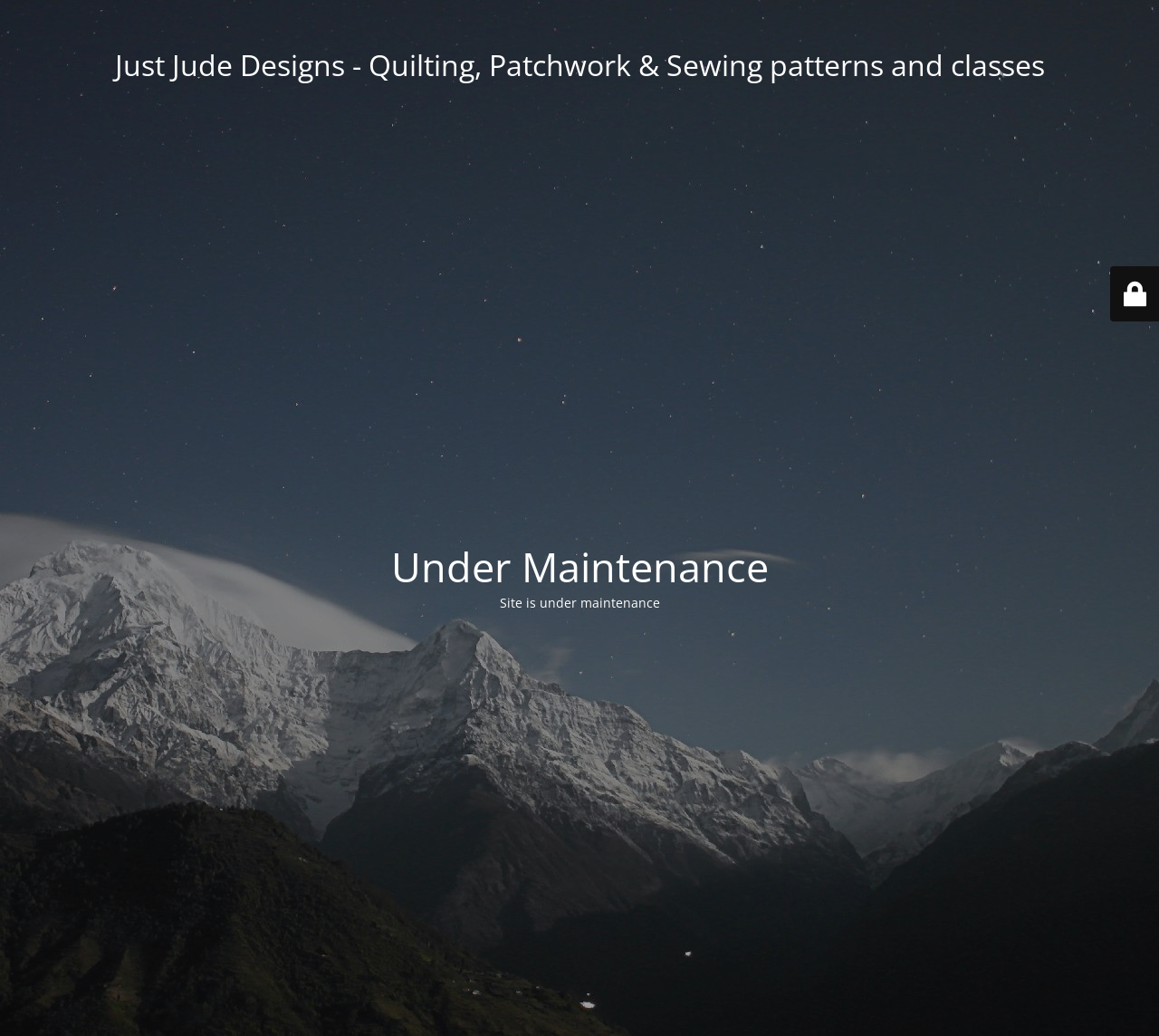Find the headline of the webpage and generate its text content.

Just Jude Designs - Quilting, Patchwork & Sewing patterns and classes